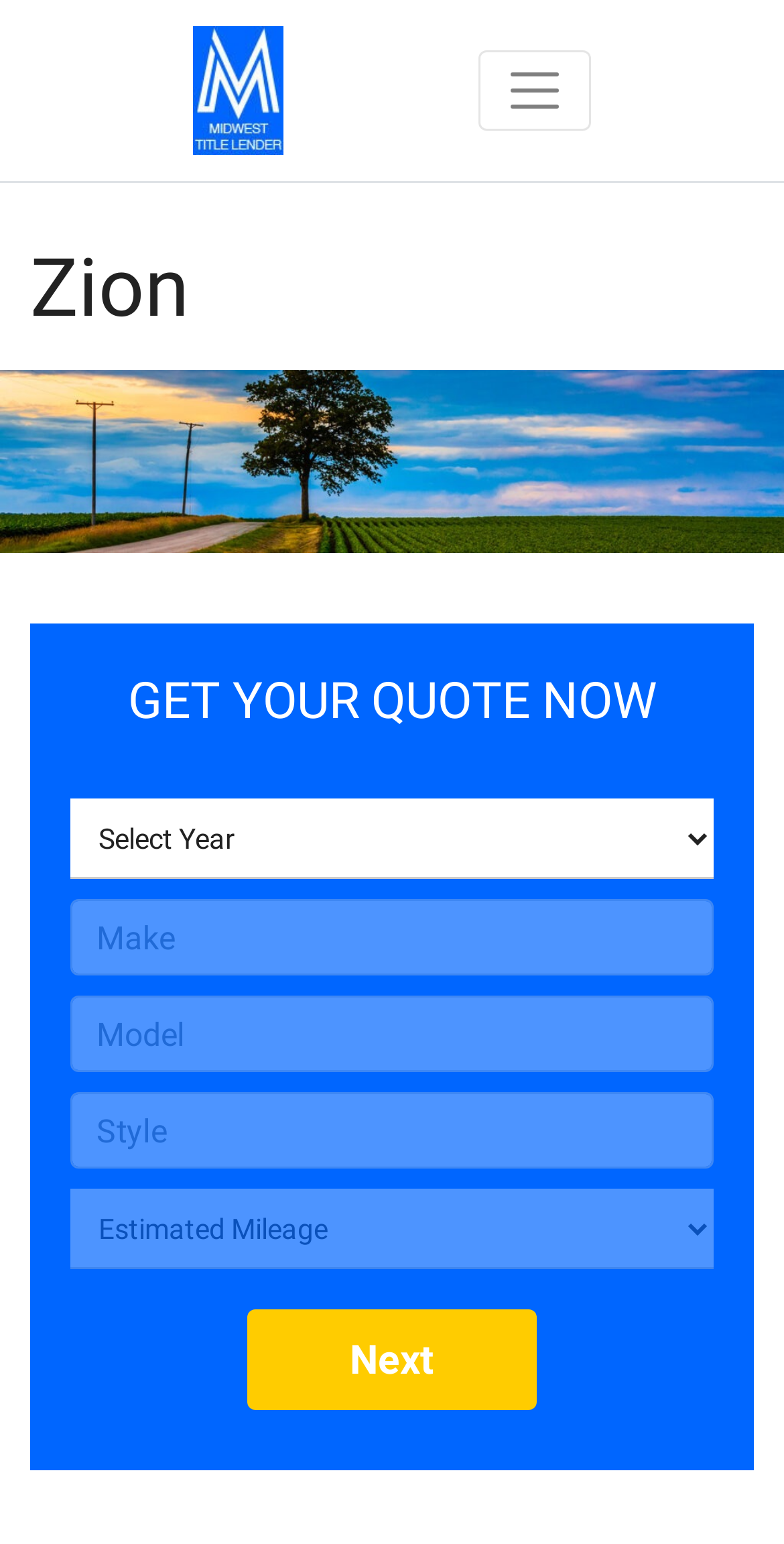Generate an in-depth caption that captures all aspects of the webpage.

The webpage is about Midwest Title Lender, a company that provides car title loans in Zion, IL. At the top left, there is a link to the company's homepage, accompanied by a logo image. On the top right, there is a button to toggle navigation.

Below the top section, there is a header with the title "Zion" and a large image that spans the entire width of the page, likely a background image related to title loans in Illinois.

In the middle of the page, there is a prominent call-to-action section with a bold text "GET YOUR QUOTE NOW". Below this section, there is a form with several input fields, including comboboxes and textboxes, to gather information about the vehicle, such as make, model, and style. The form also has a "Next" button, although it is currently disabled.

Overall, the webpage appears to be a landing page for Midwest Title Lender, encouraging visitors to get a quote for a title loan in Zion, IL.